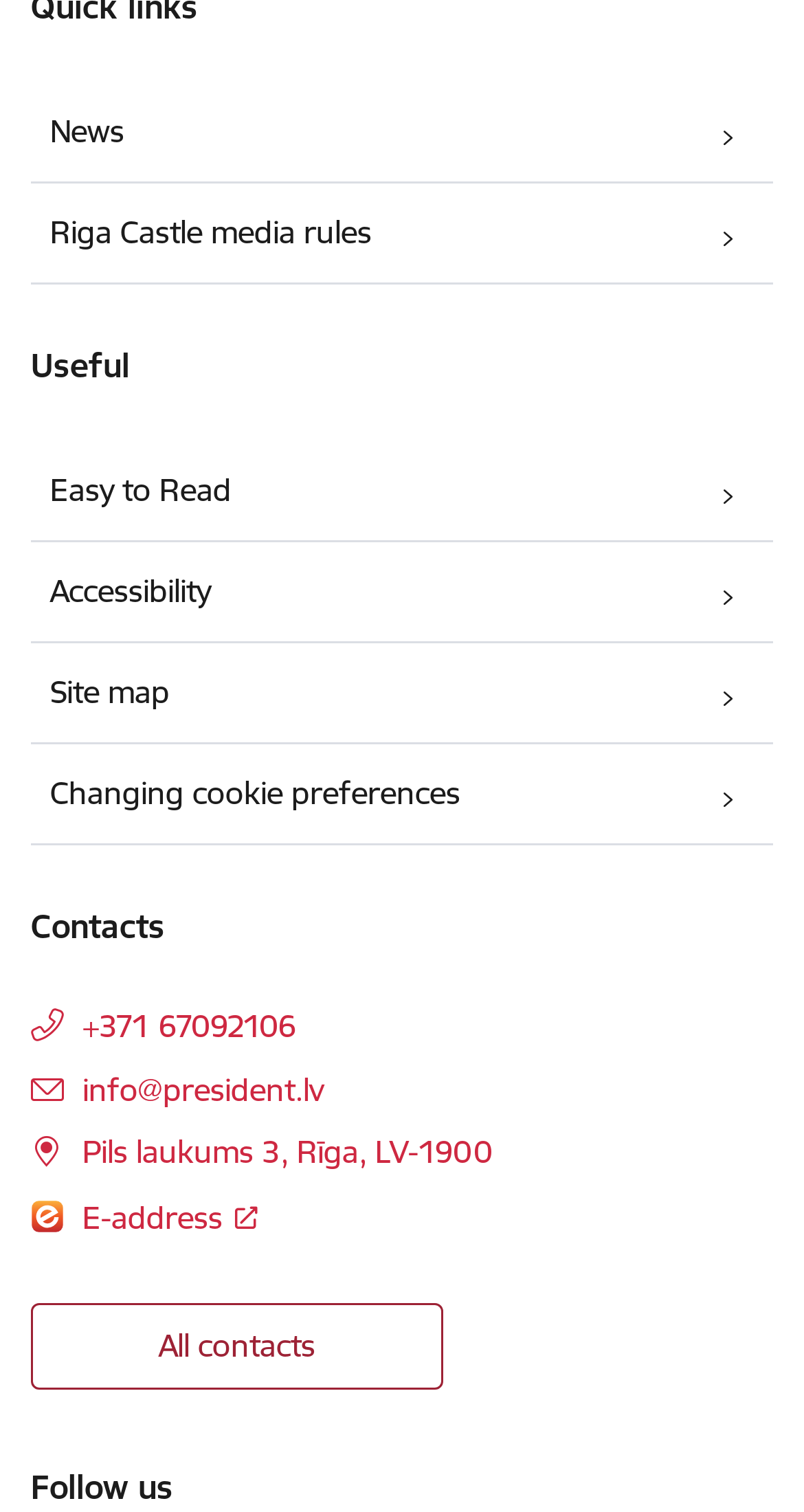What is the address of the president?
Using the visual information, respond with a single word or phrase.

Pils laukums 3, Rīga, LV-1900